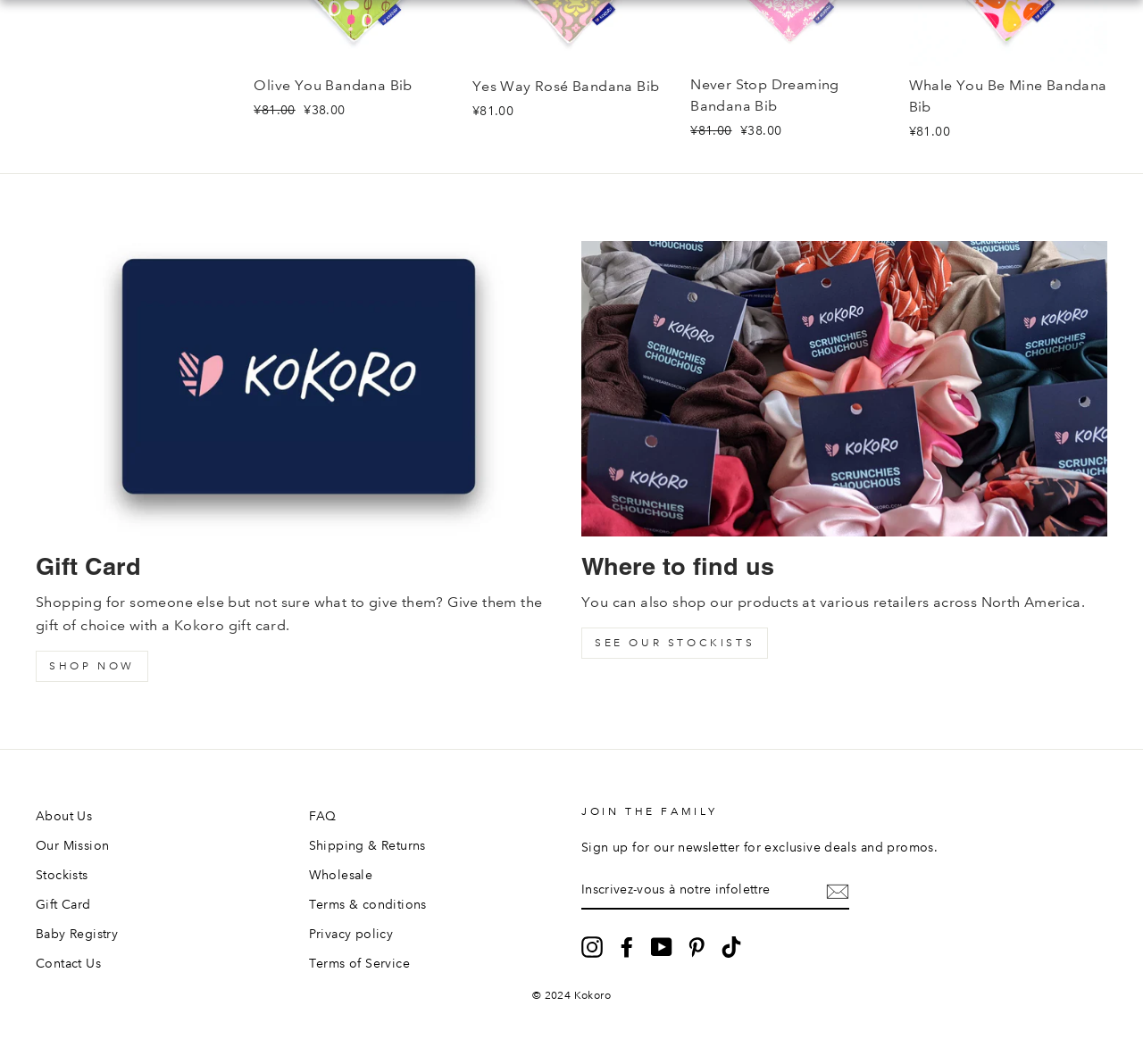What is the copyright year of Kokoro?
Based on the screenshot, give a detailed explanation to answer the question.

The StaticText element '© 2024 Kokoro' at the bottom of the webpage indicates that the copyright year of Kokoro is 2024.